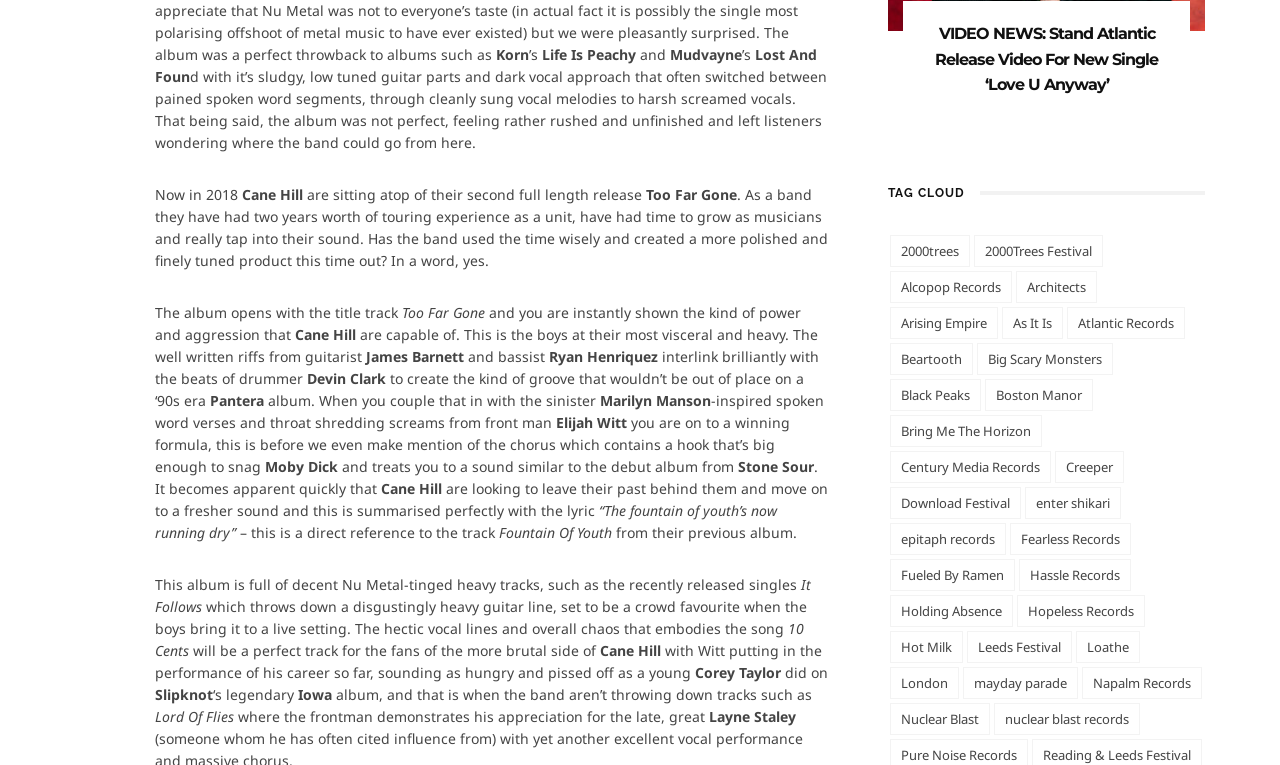Identify the bounding box coordinates of the element to click to follow this instruction: 'Subscribe to the weekly newsletter'. Ensure the coordinates are four float values between 0 and 1, provided as [left, top, right, bottom].

None